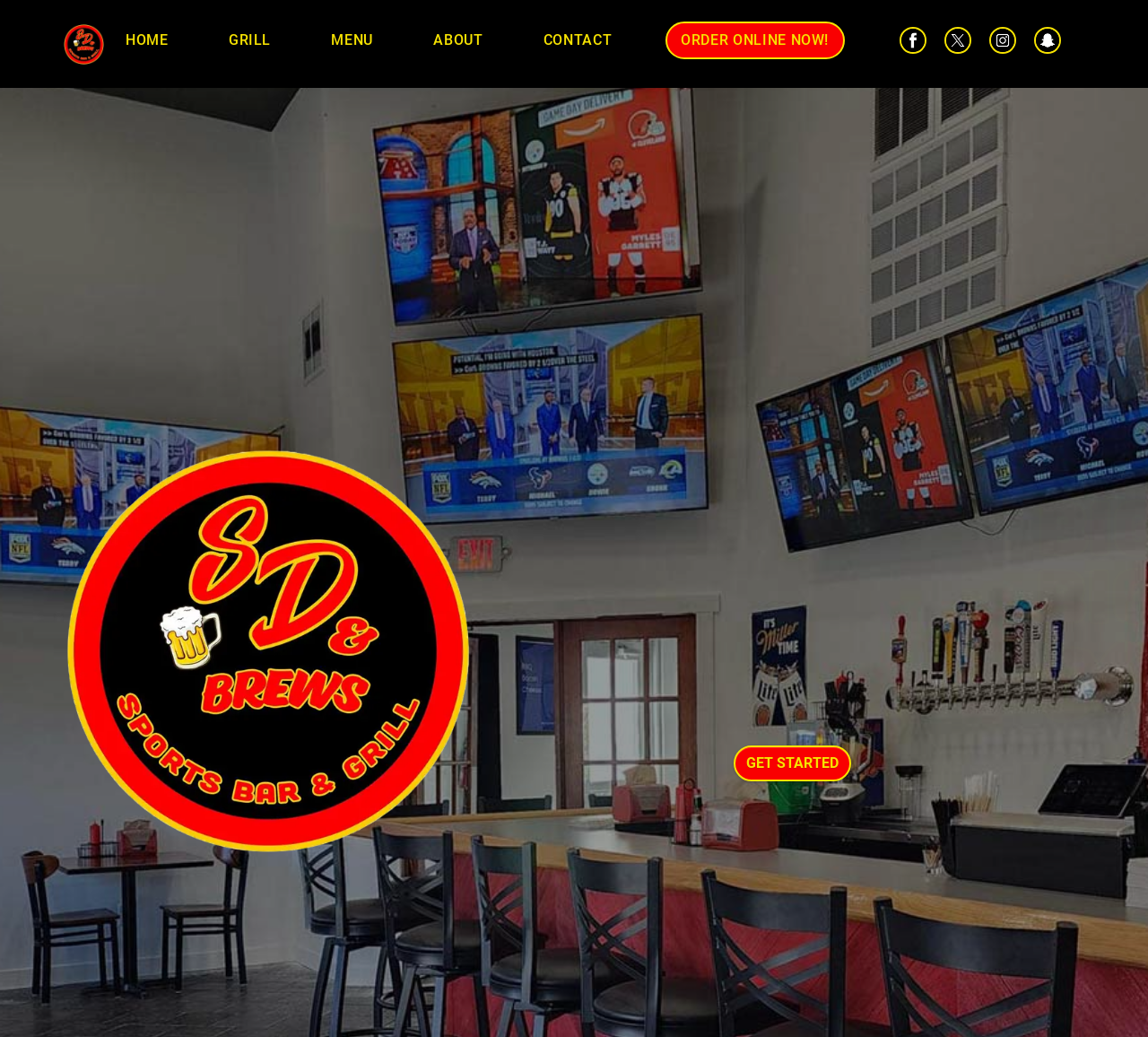Determine the bounding box coordinates of the area to click in order to meet this instruction: "Visit the facebook page".

[0.776, 0.03, 0.815, 0.046]